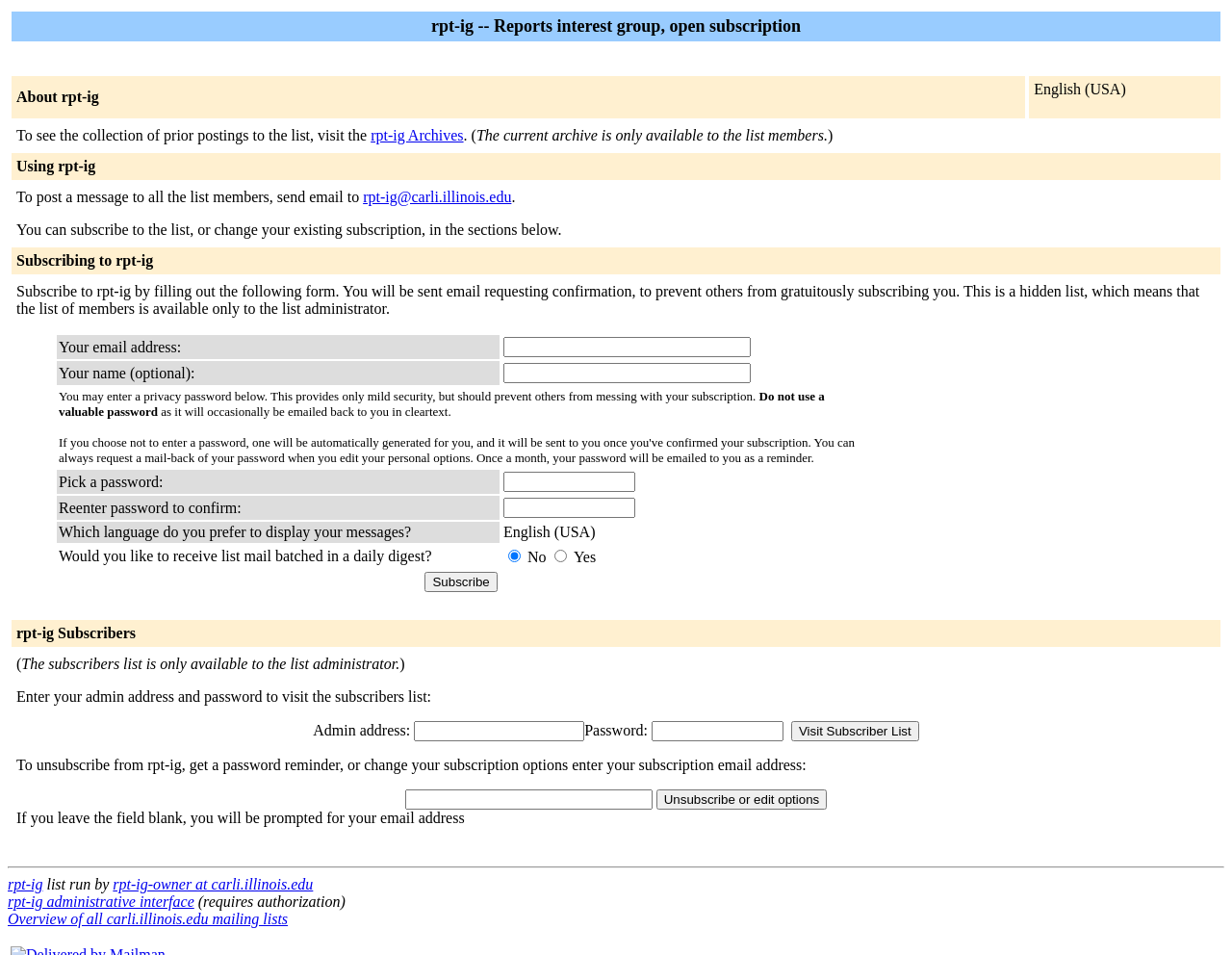Use a single word or phrase to answer the question: What is the purpose of the 'Visit Subscriber List' button?

To view subscribers list